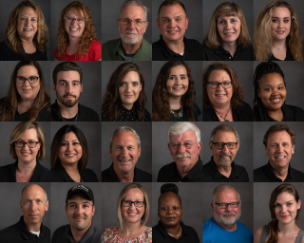What is the purpose of these headshots?
Please provide a comprehensive answer based on the visual information in the image.

According to the caption, these headshots are essential for marketing, communications, and fostering connections with both clients and team members, effectively putting faces to names in the business environment.